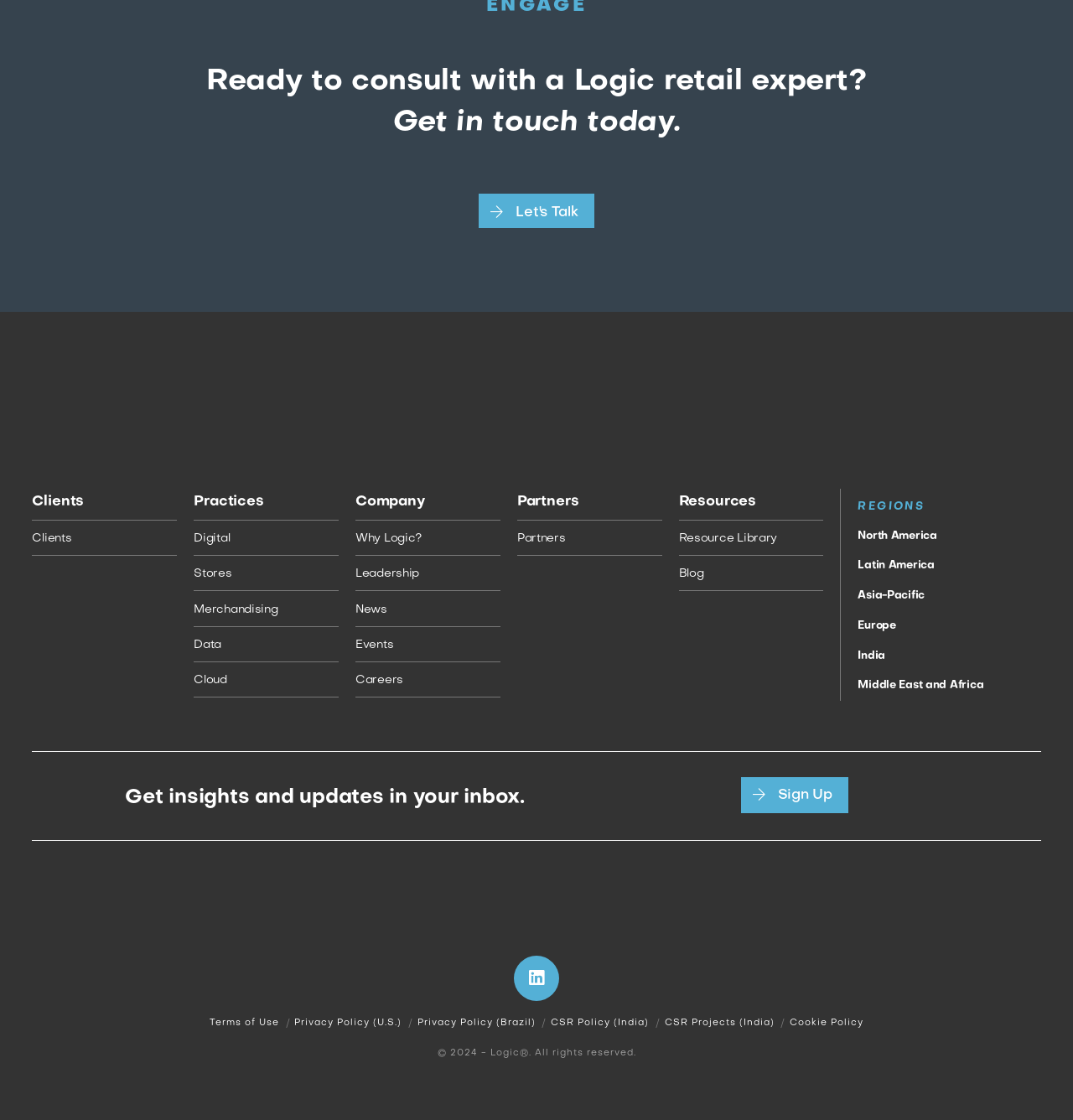Using details from the image, please answer the following question comprehensively:
What is the purpose of the 'Let's Talk' button?

The 'Let's Talk' button is located next to the heading 'Ready to consult with a Logic retail expert? Get in touch today.' This suggests that the purpose of the button is to initiate contact with a Logic retail expert for consultation.